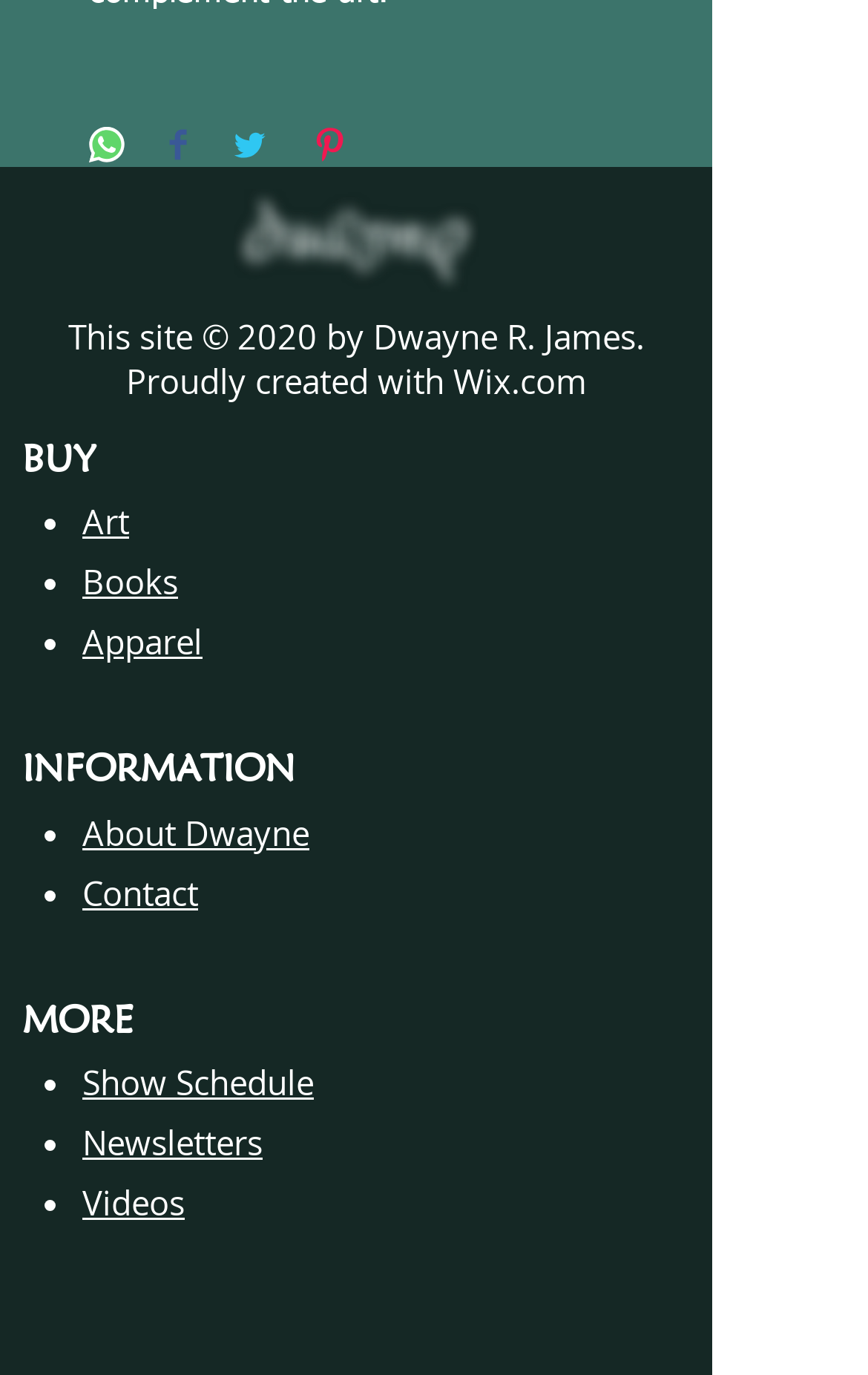Extract the bounding box coordinates of the UI element described: "aria-label="Share on Facebook"". Provide the coordinates in the format [left, top, right, bottom] with values ranging from 0 to 1.

[0.195, 0.092, 0.215, 0.122]